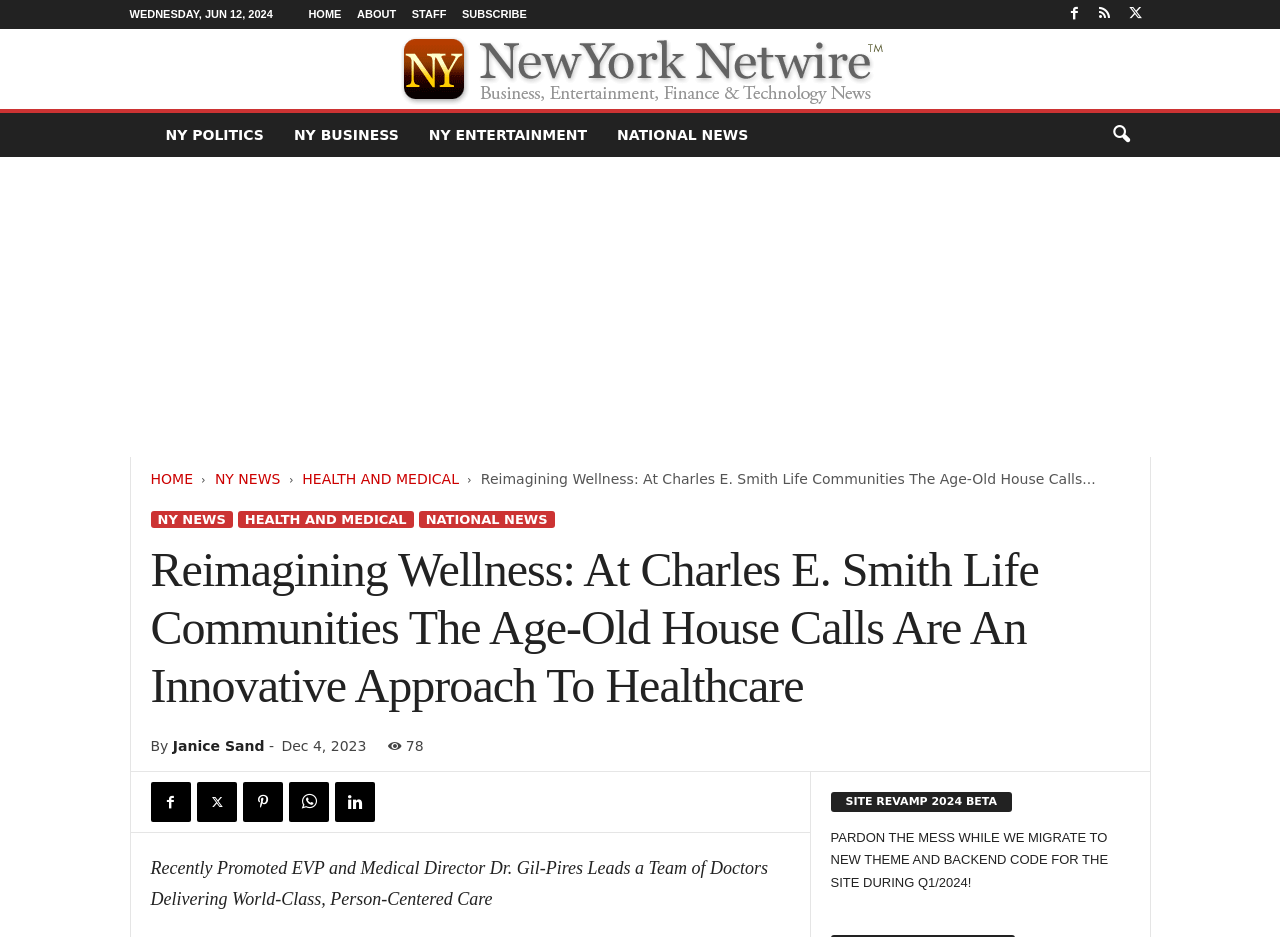Extract the bounding box coordinates of the UI element described by: "Dictionary". The coordinates should include four float numbers ranging from 0 to 1, e.g., [left, top, right, bottom].

None